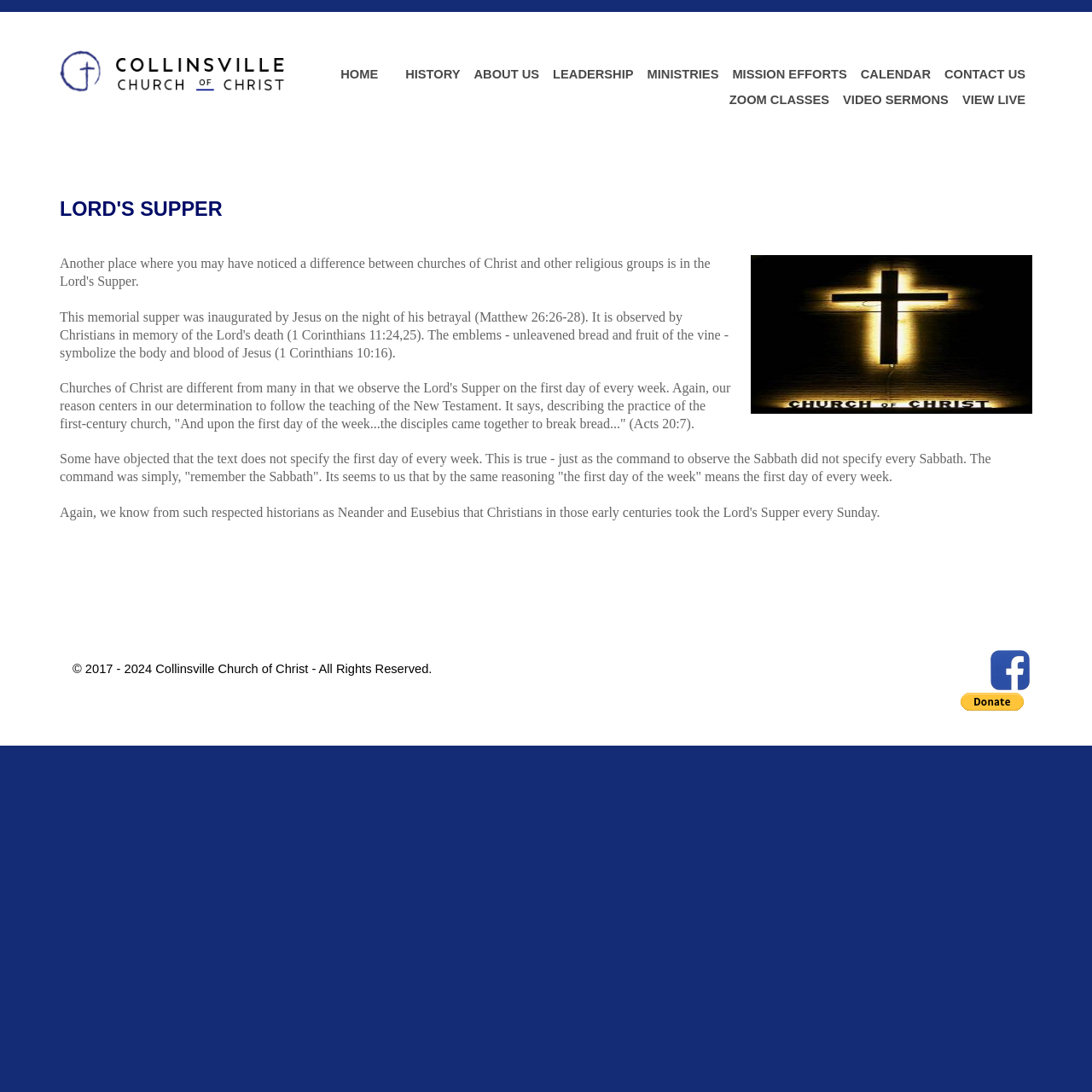Generate a comprehensive description of the webpage content.

The webpage is for Collinsville Church of Christ, with a prominent link to the church's name at the top left corner, accompanied by a church logo image. 

Below the church's name, there is a navigation menu with 10 links, including "HOME", "HISTORY", "ABOUT US", "LEADERSHIP", "MINISTRIES", "MISSION EFFORTS", "CALENDAR", "CONTACT US", "ZOOM CLASSES", and "VIDEO SERMONS", which are evenly spaced and aligned horizontally across the top of the page.

Underneath the navigation menu, there is a large heading "LORD'S SUPPER" that spans almost the entire width of the page. 

Below the heading, there is a large image that takes up most of the width of the page. 

To the left of the image, there are two blocks of text that discuss the church's practice of observing the Lord's Supper on the first day of every week, citing biblical references and explaining the reasoning behind this practice.

At the bottom of the page, there is a copyright notice stating "© 2017 - 2024 Collinsville Church of Christ - All Rights Reserved." 

On the bottom right corner, there are two links: one to Facebook, accompanied by a Facebook logo image, and a "Donate with PayPal" button.